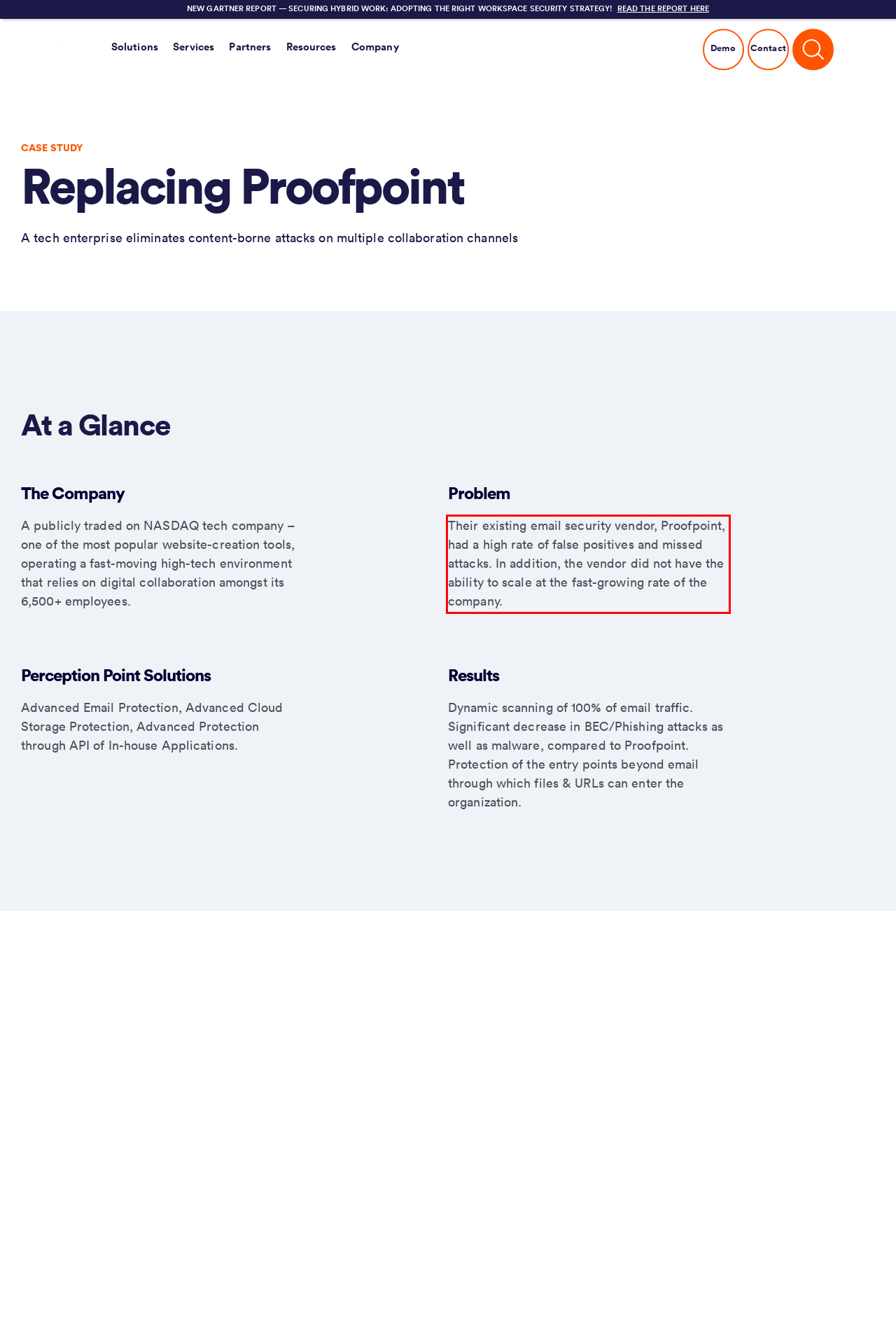Please perform OCR on the text content within the red bounding box that is highlighted in the provided webpage screenshot.

Their existing email security vendor, Proofpoint, had a high rate of false positives and missed attacks. In addition, the vendor did not have the ability to scale at the fast-growing rate of the company.